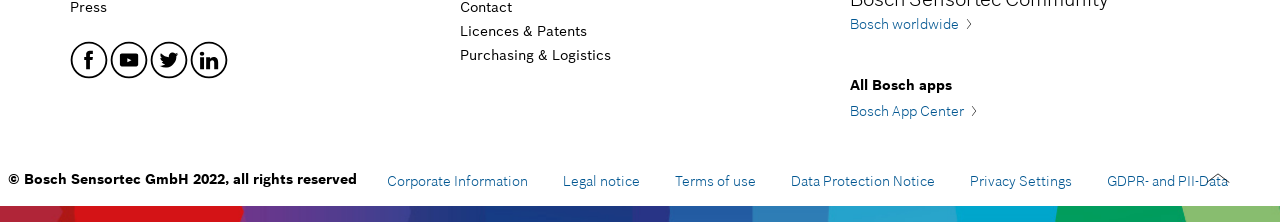Locate the bounding box coordinates of the element I should click to achieve the following instruction: "Check Licences & Patents".

[0.359, 0.098, 0.459, 0.179]